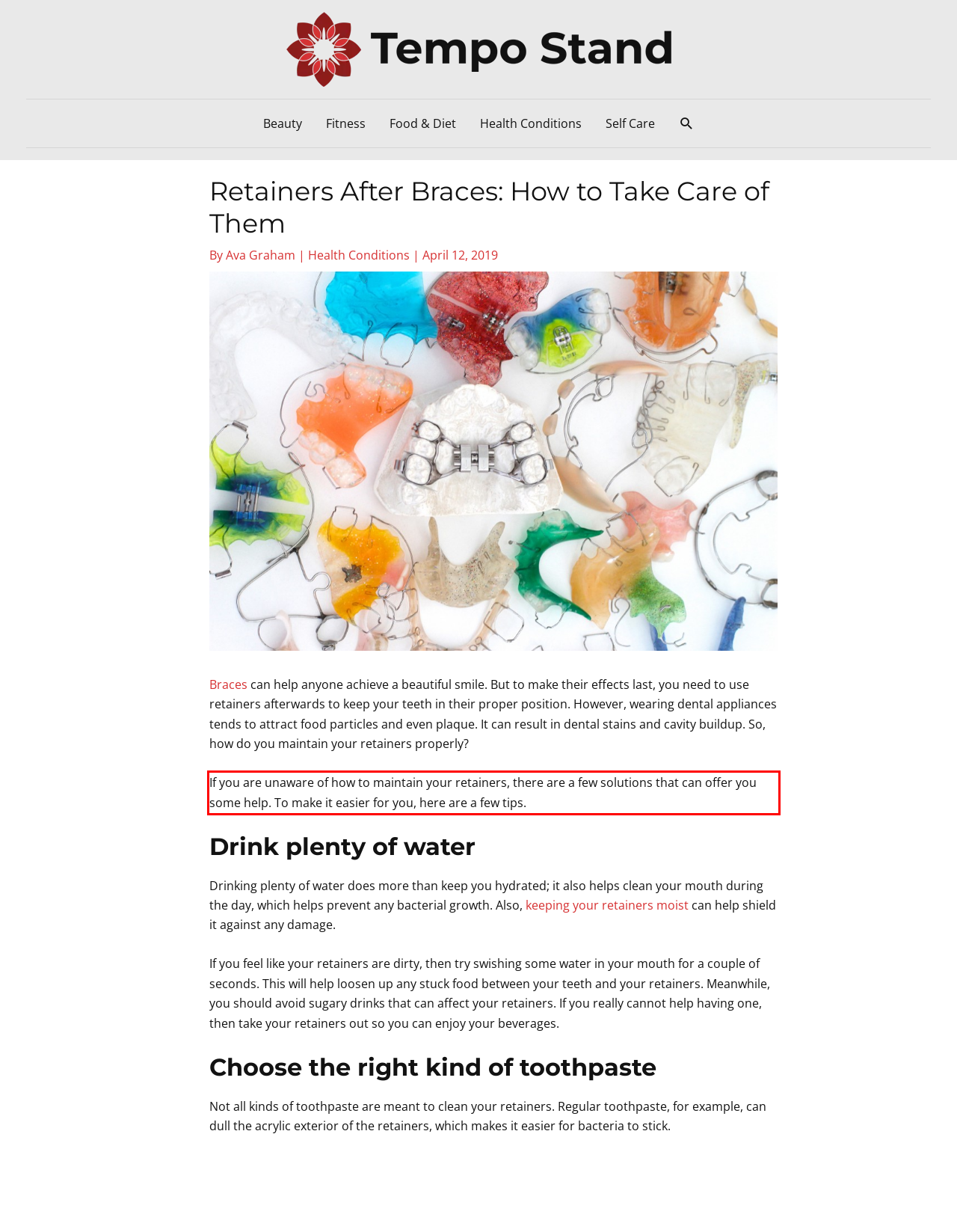Identify the text within the red bounding box on the webpage screenshot and generate the extracted text content.

If you are unaware of how to maintain your retainers, there are a few solutions that can offer you some help. To make it easier for you, here are a few tips.